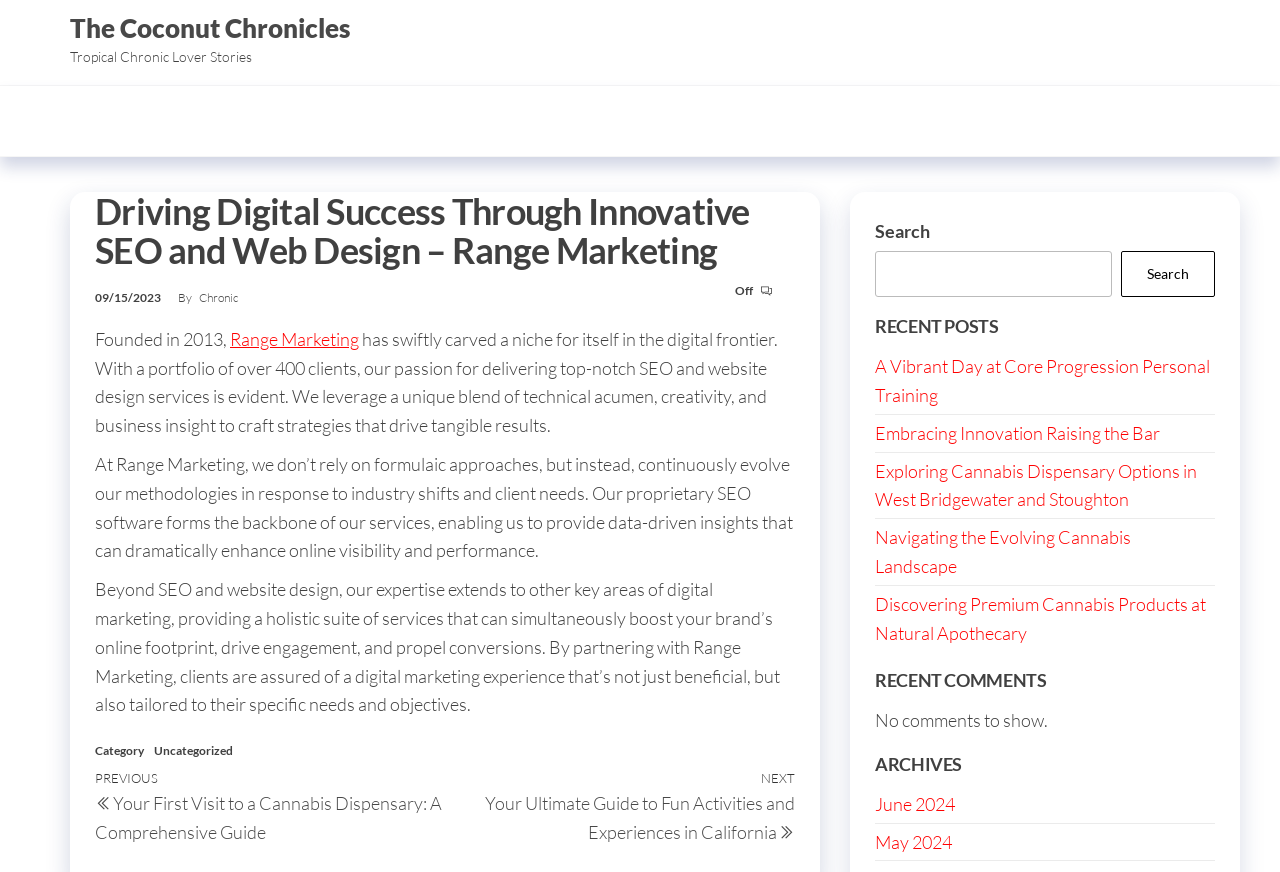Provide a brief response using a word or short phrase to this question:
What is the topic of the previous blog post?

Your First Visit to a Cannabis Dispensary: A Comprehensive Guide